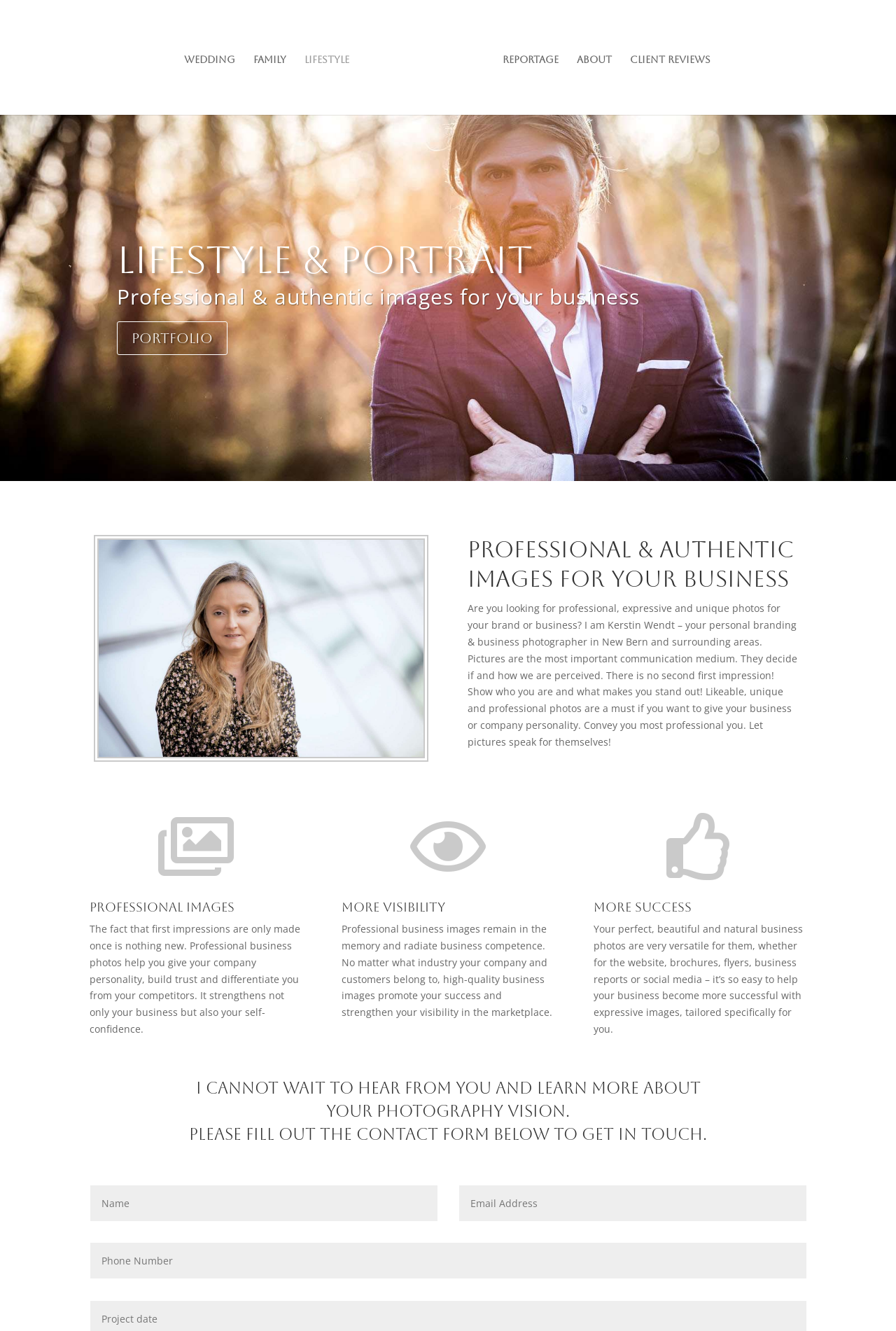Locate the bounding box of the user interface element based on this description: "name="et_pb_contact_name_0" placeholder="Name"".

[0.101, 0.89, 0.488, 0.917]